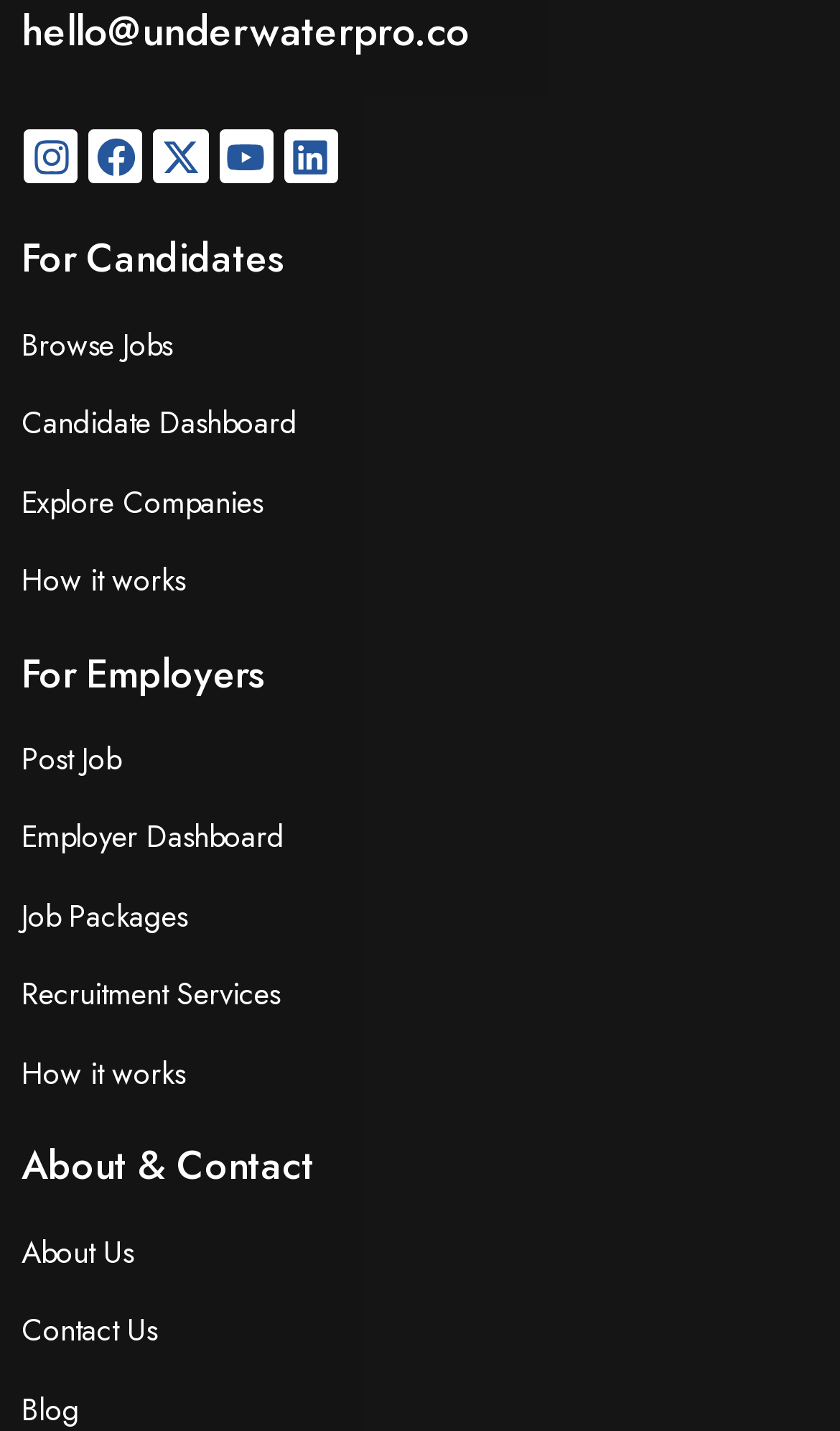Locate the coordinates of the bounding box for the clickable region that fulfills this instruction: "visit Kilclief".

None